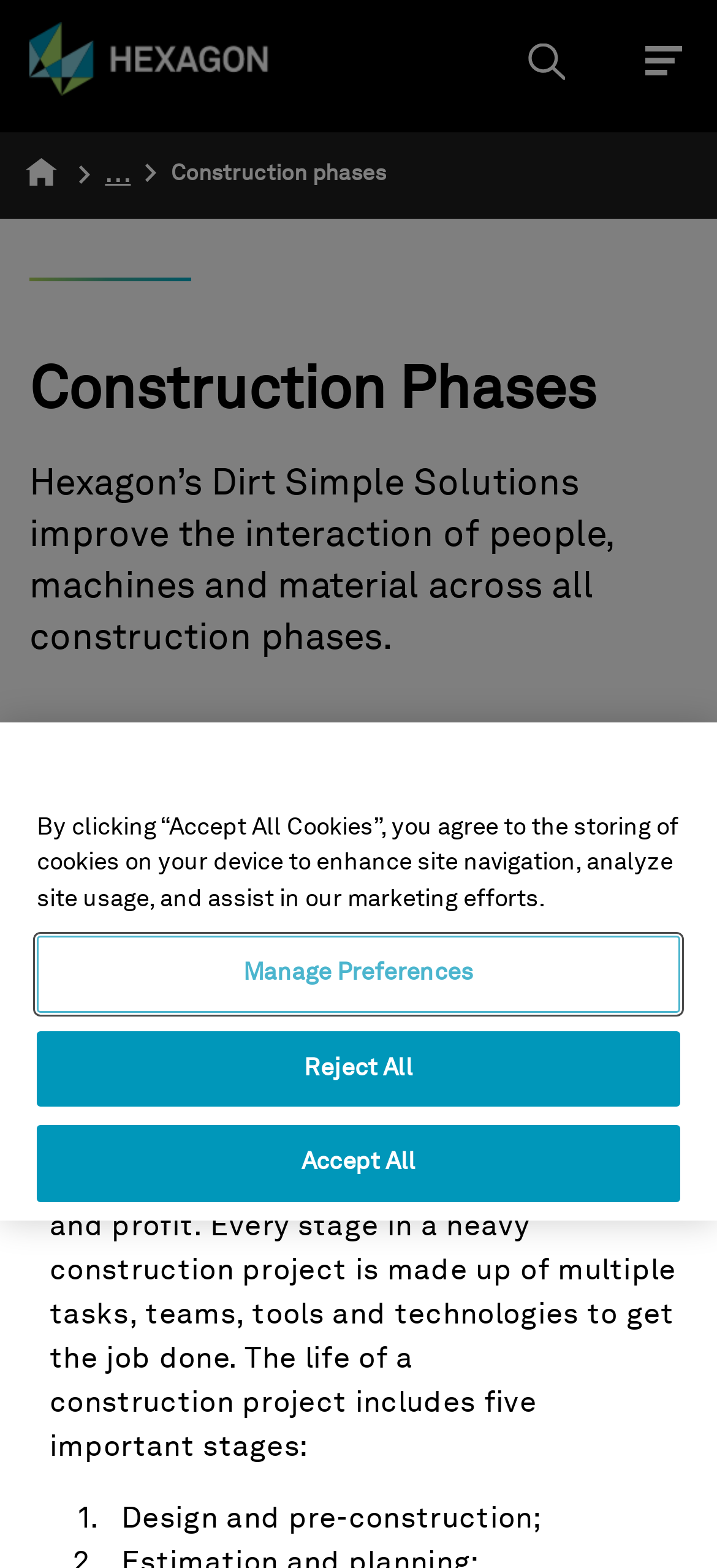Write a detailed summary of the webpage, including text, images, and layout.

The webpage is about Hexagon's Dirt Simple Solutions, which improve the interaction across all construction phases. At the top left, there is a Hexagon logo, and next to it, a search icon is located. On the top right, a hamburger icon is situated, which is part of a prime accordion control.

Below the top section, a heading "Construction Phases" is centered, followed by a paragraph of text that explains how Hexagon's solutions improve the interaction of people, machines, and materials across all construction phases. 

Underneath the paragraph, there is an image that illustrates the phases of a connected heavy construction project. Below the image, a block of text describes the complexity of a construction project, which involves multiple tasks, teams, tools, and technologies. 

The webpage then lists the five important stages of a construction project, starting with "Design and pre-construction". Each stage is marked with a numbered list marker.

At the bottom of the page, a cookie banner is displayed, which includes a privacy alert dialog. The dialog provides information about the use of cookies on the website and offers options to manage preferences, reject all cookies, or accept all cookies.